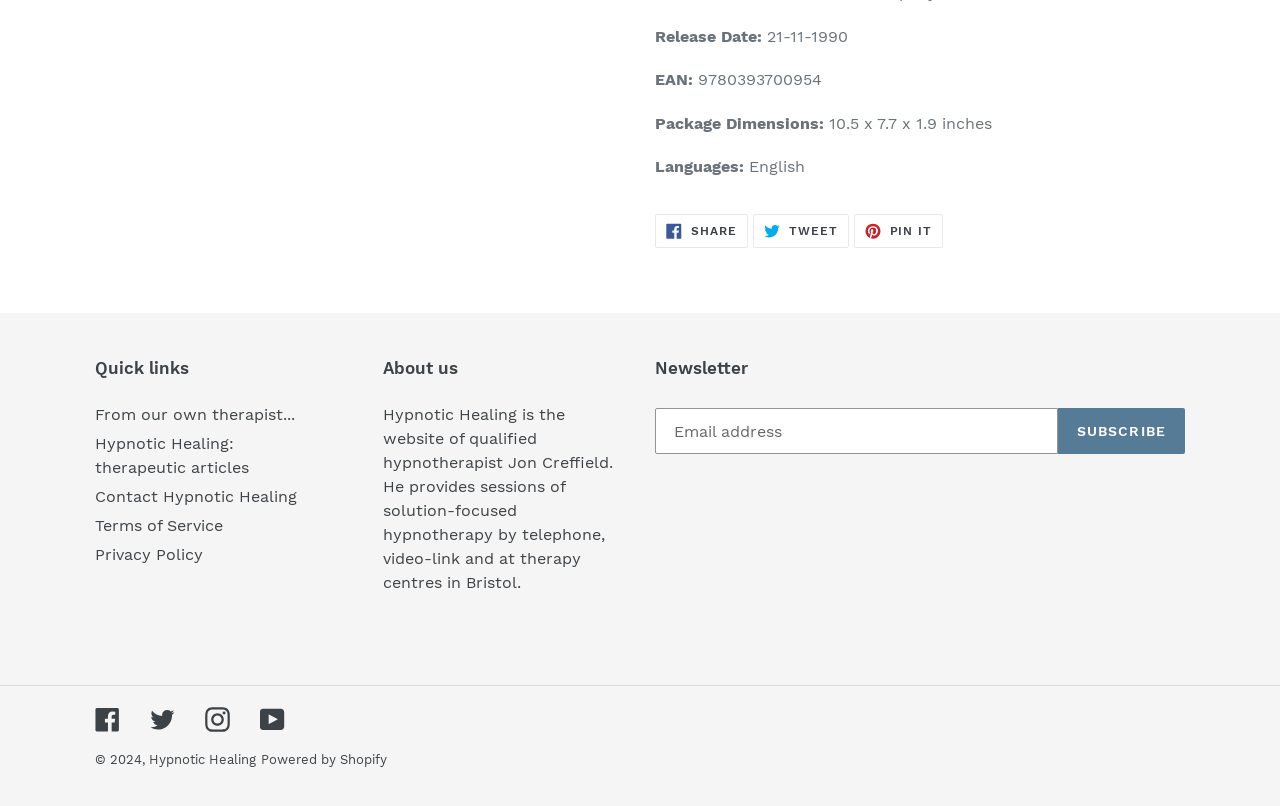Select the bounding box coordinates of the element I need to click to carry out the following instruction: "View terms of service".

[0.074, 0.641, 0.174, 0.664]